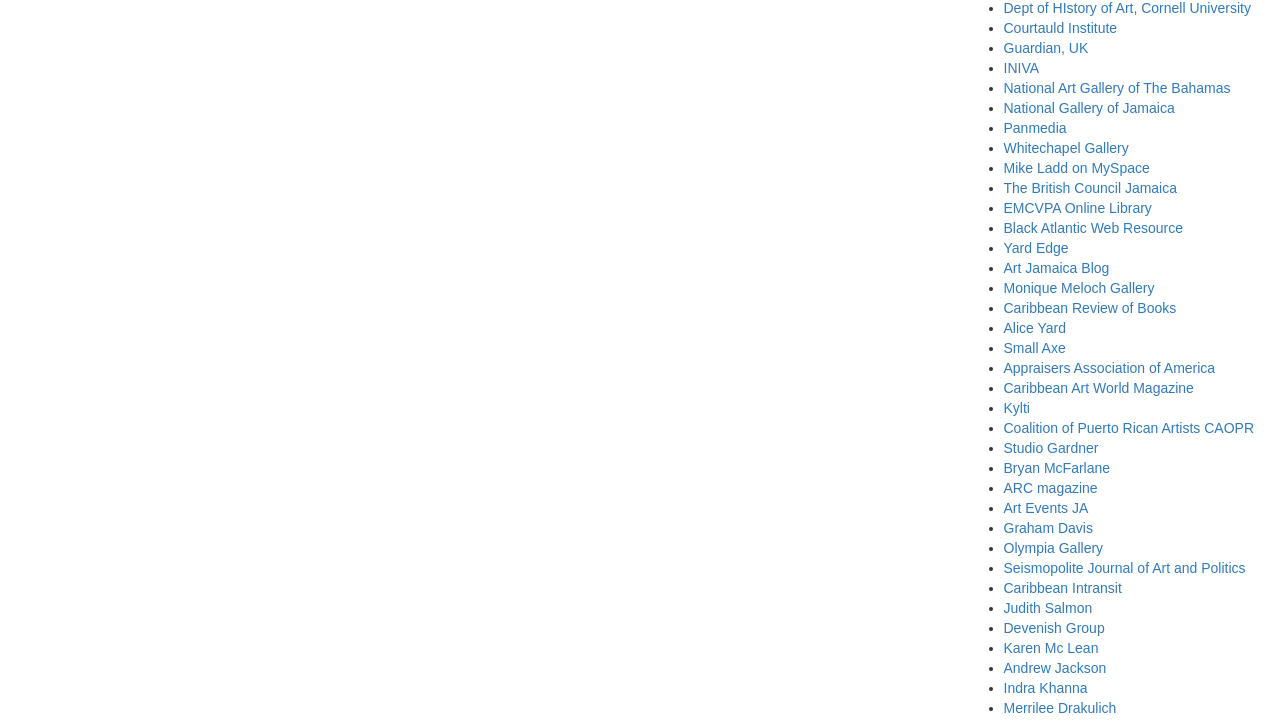Please respond to the question using a single word or phrase:
How many links are on this webpage?

297